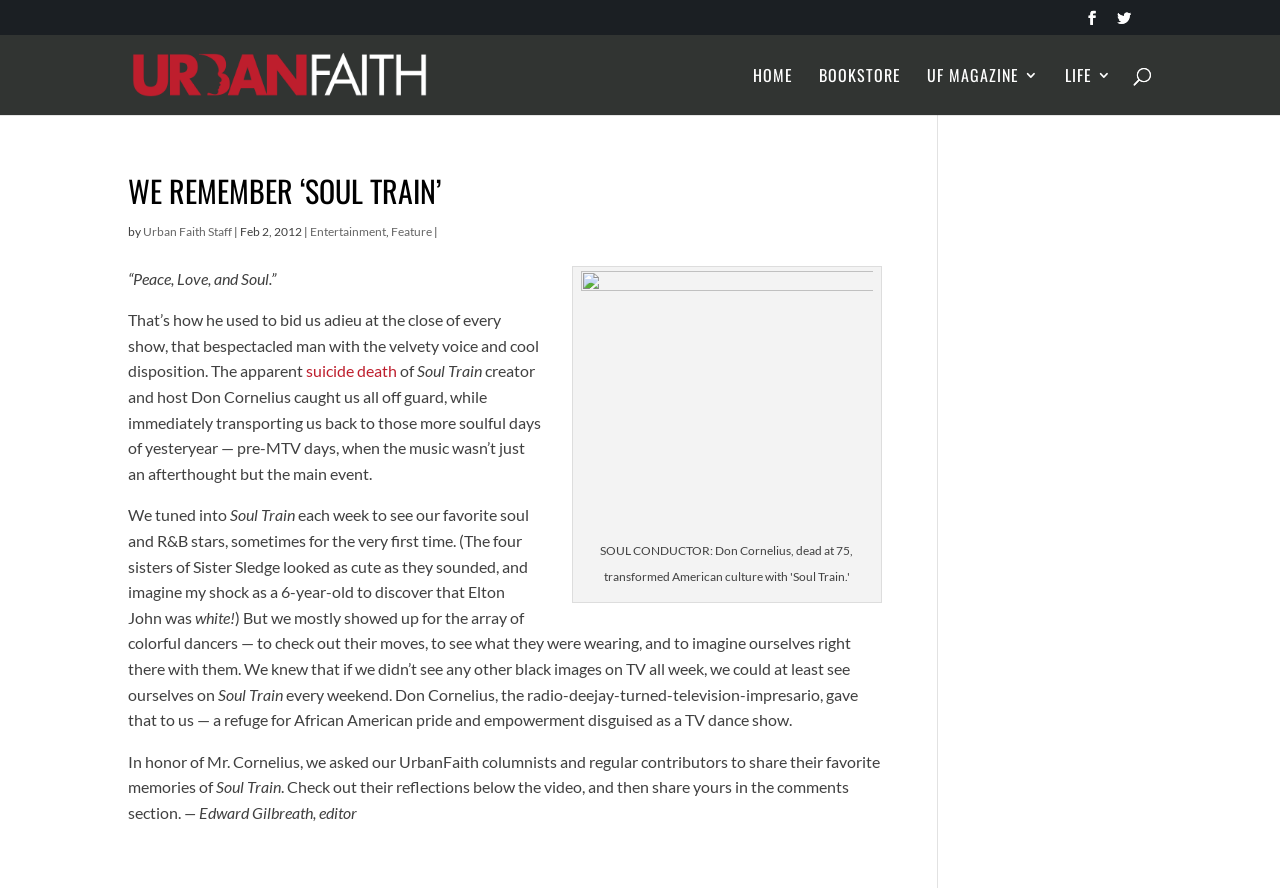Please answer the following question using a single word or phrase: 
What is the name of the magazine?

UF MAGAZINE 3